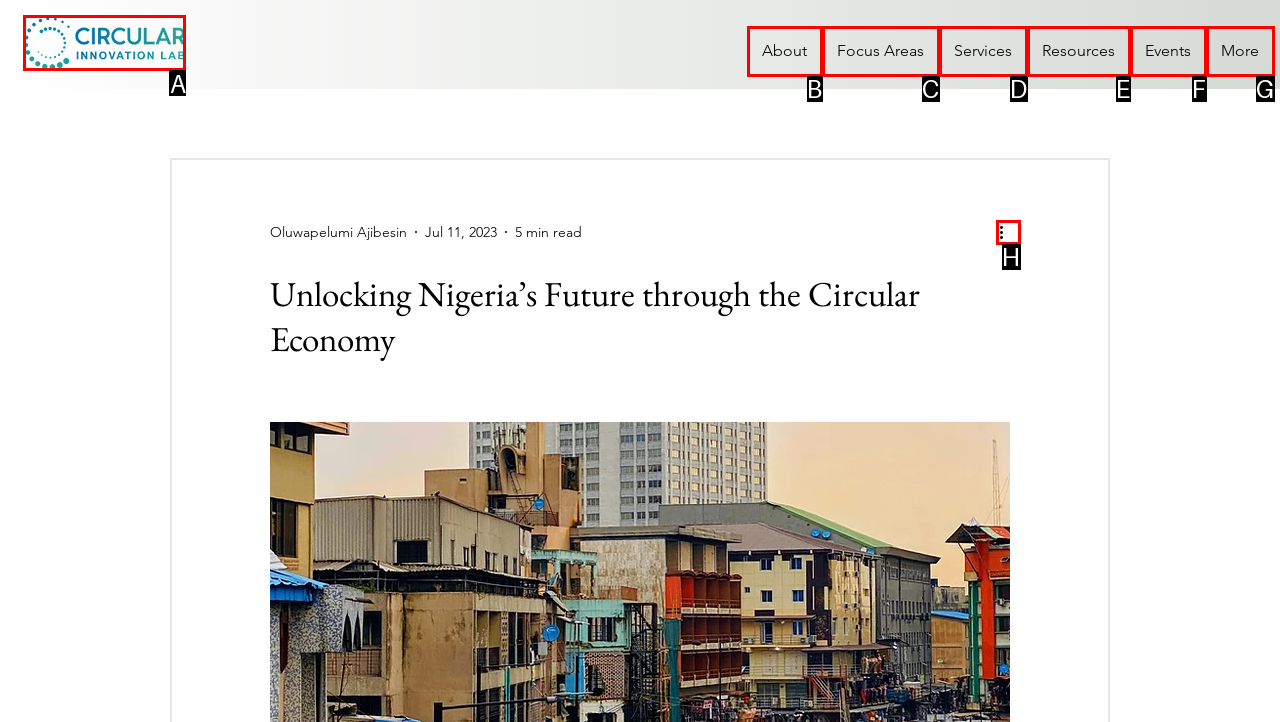Based on the task: Click the CIL Logo, which UI element should be clicked? Answer with the letter that corresponds to the correct option from the choices given.

A